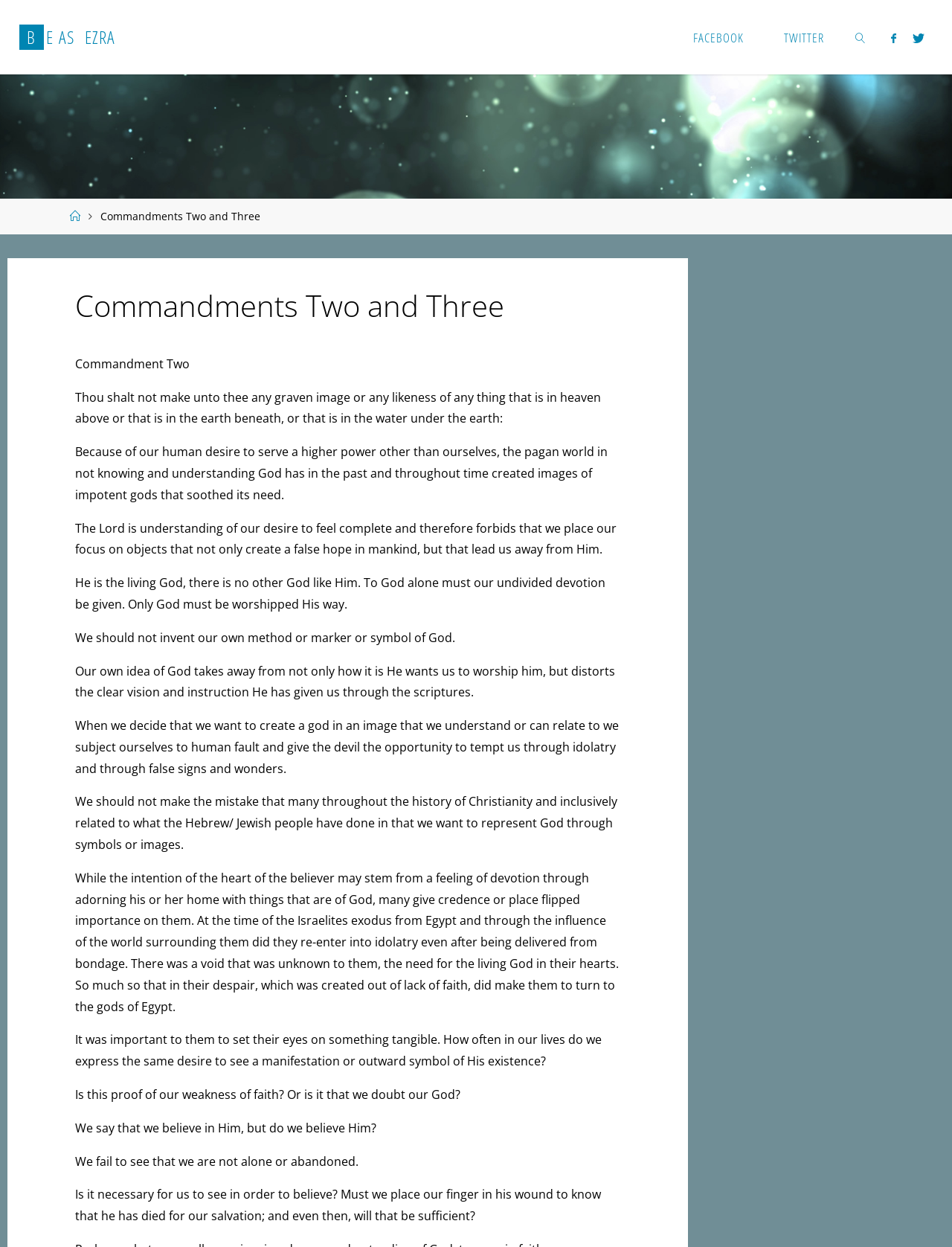Please identify the coordinates of the bounding box that should be clicked to fulfill this instruction: "Click the Back to Top link".

[0.923, 0.679, 0.97, 0.704]